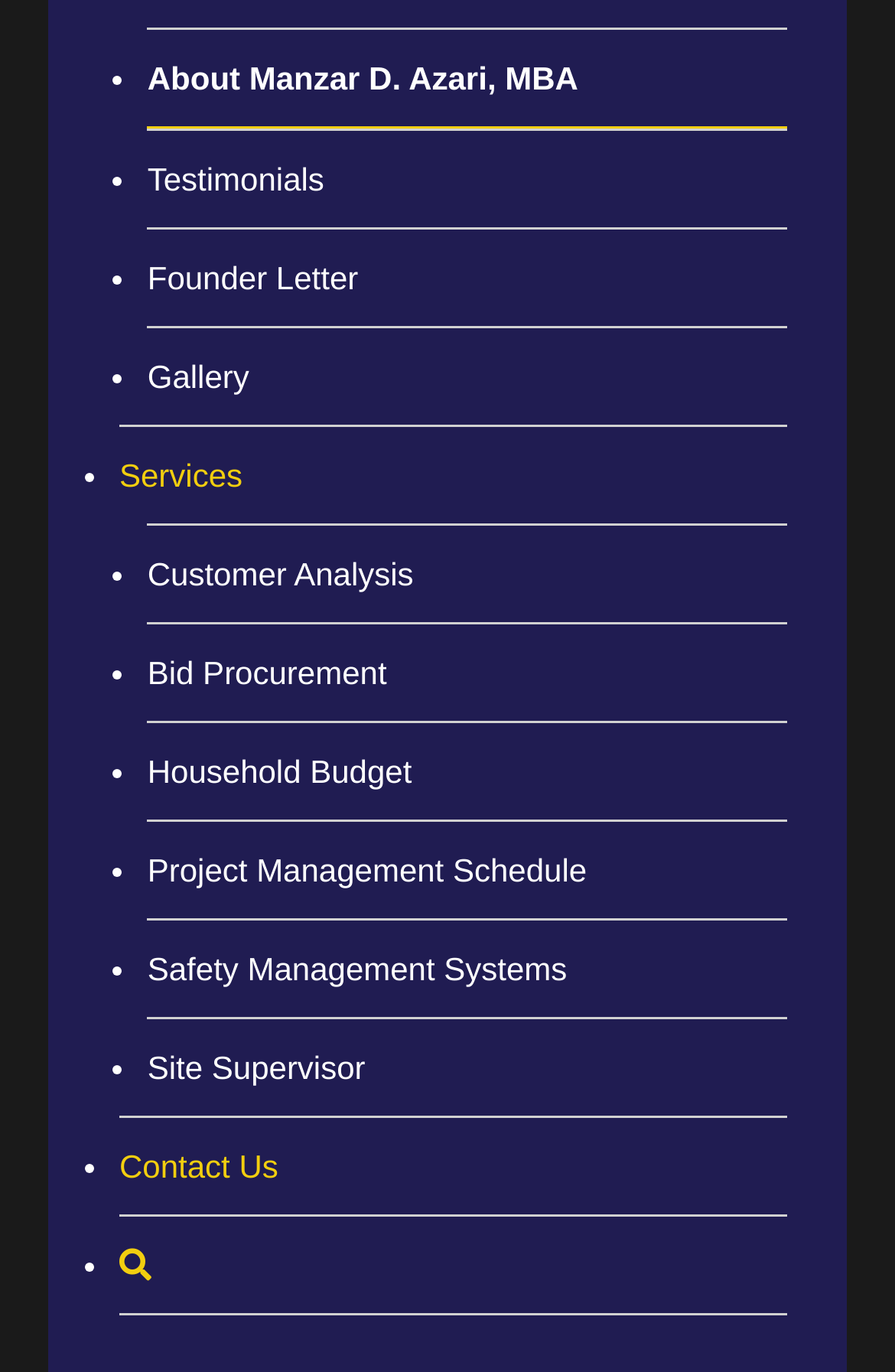Find the bounding box coordinates for the HTML element described in this sentence: "Project Management Schedule". Provide the coordinates as four float numbers between 0 and 1, in the format [left, top, right, bottom].

[0.165, 0.599, 0.879, 0.669]